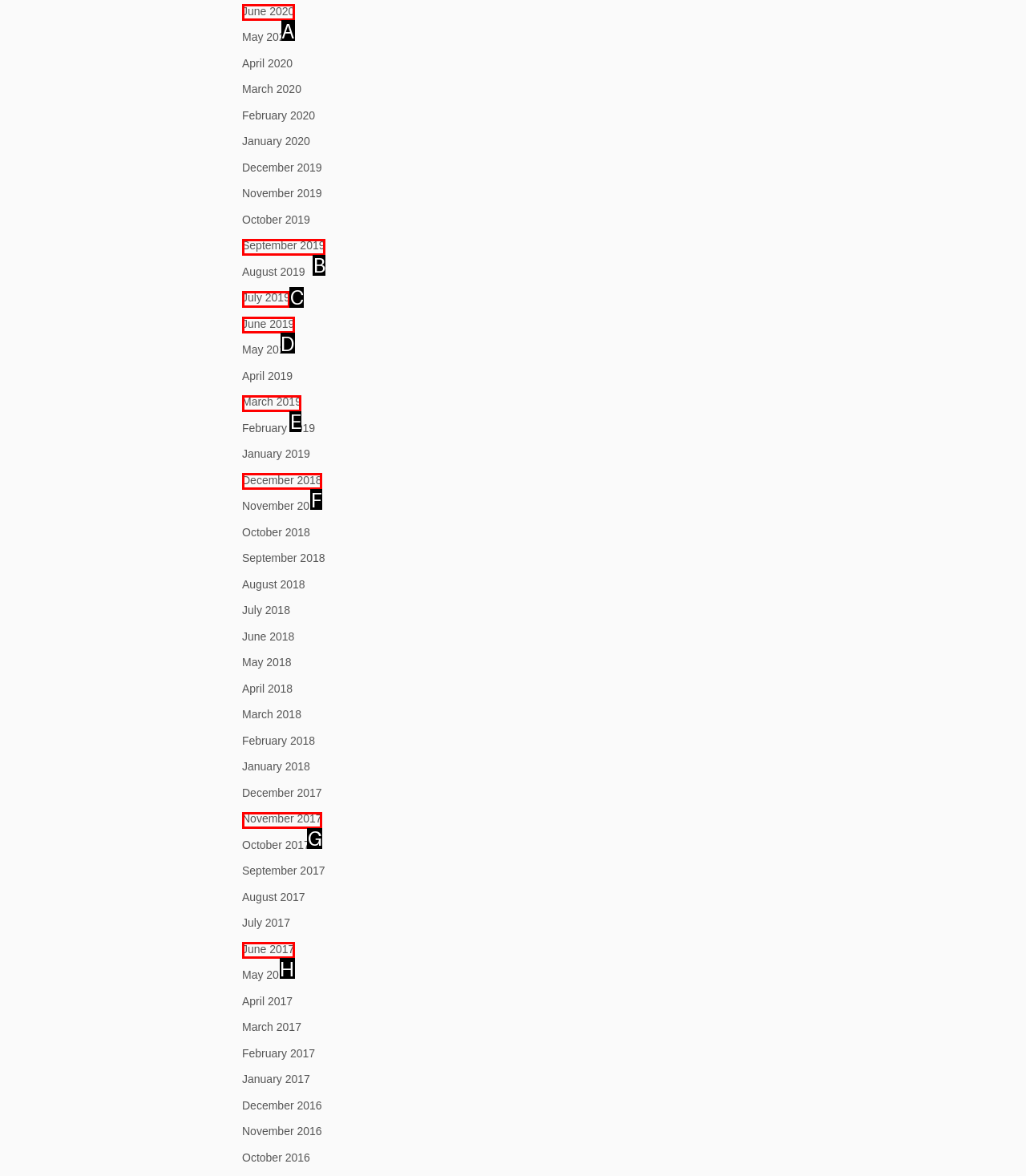Using the description: September 2019, find the best-matching HTML element. Indicate your answer with the letter of the chosen option.

B